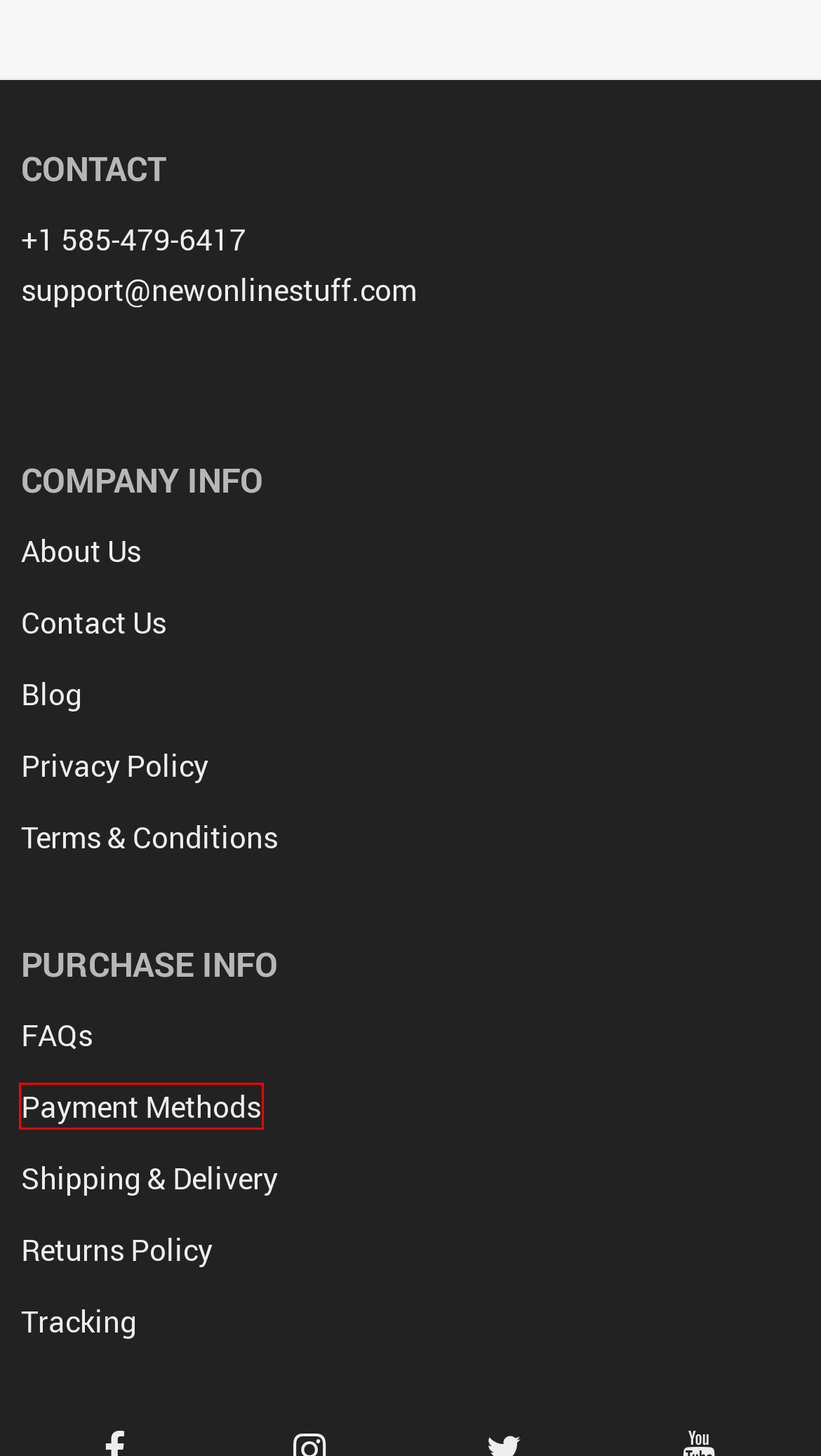Look at the screenshot of a webpage where a red bounding box surrounds a UI element. Your task is to select the best-matching webpage description for the new webpage after you click the element within the bounding box. The available options are:
A. Privacy Policy
B. FAQ – popular questions answered
C. Payment methods available for you
D. Contact us
E. Refunds & Returns Policy
F. Our shipping methods and terms
G. Buy High-Quality Products for The Whole Family online
H. Terms and Conditions

C